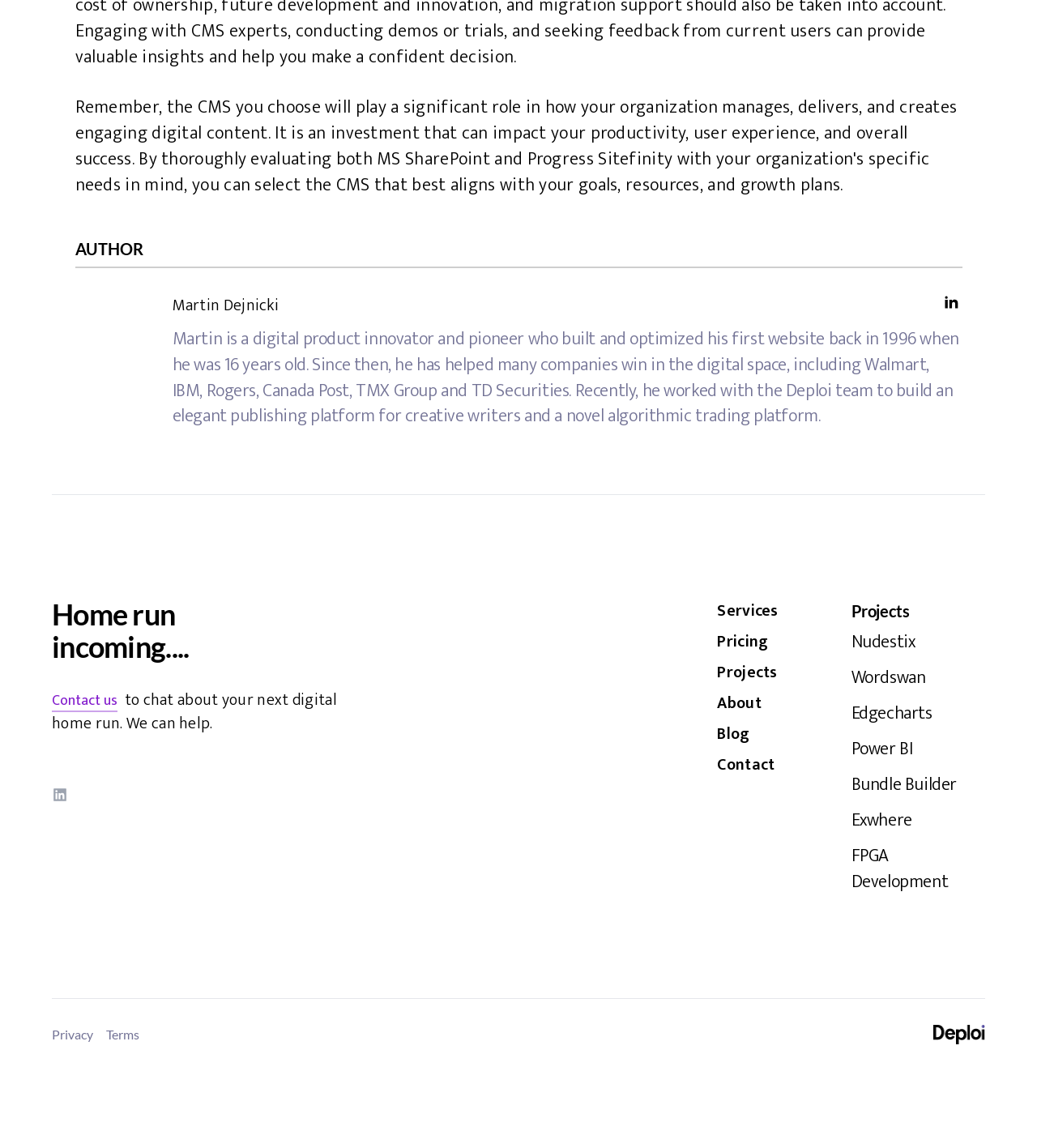Can you give a comprehensive explanation to the question given the content of the image?
How many social media links are there on the webpage?

By counting the link elements with the text 'LinkedIn', we can see that there are 2 social media links on the webpage.